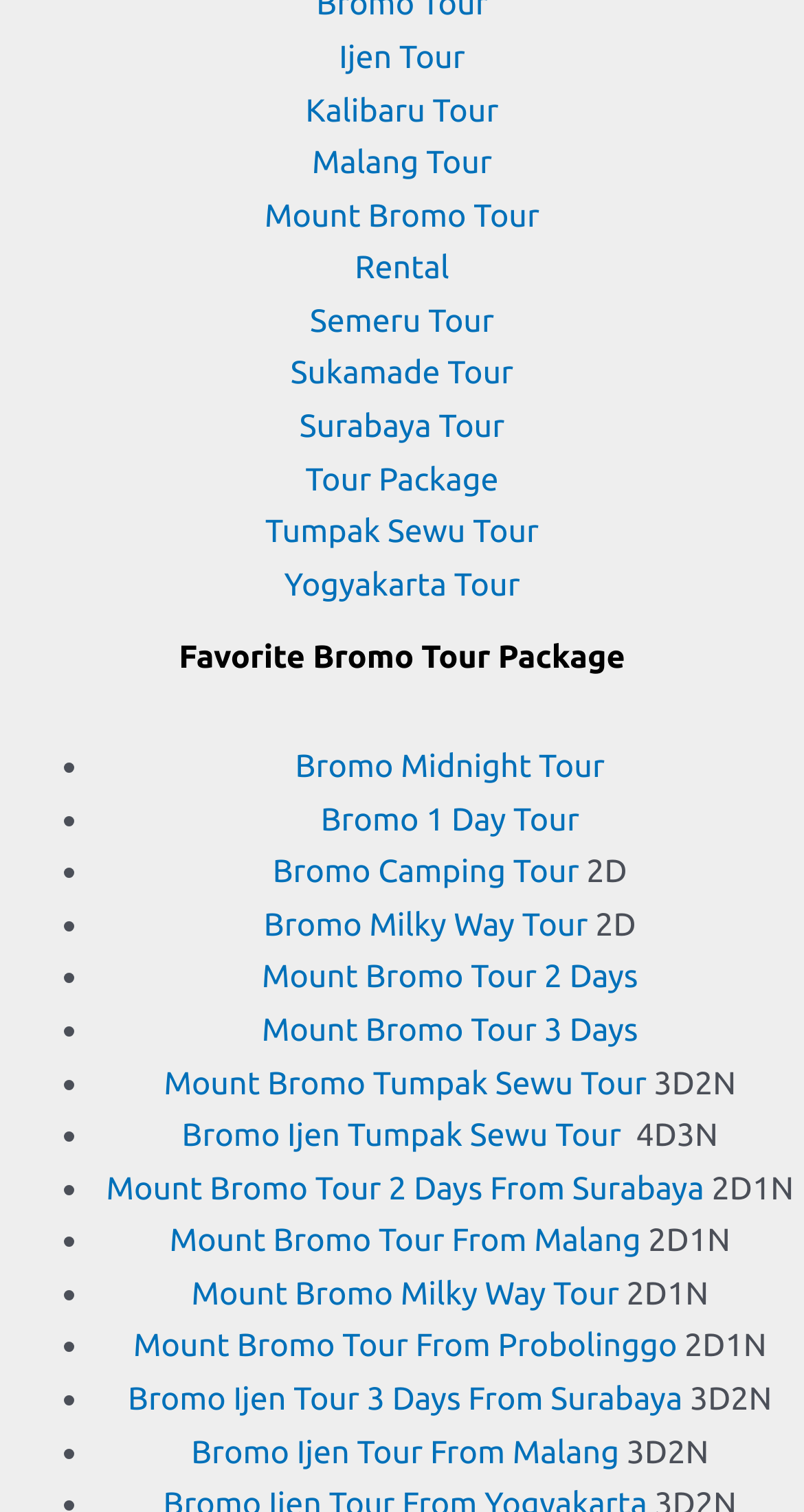Locate the bounding box coordinates of the clickable part needed for the task: "Leave a comment".

None